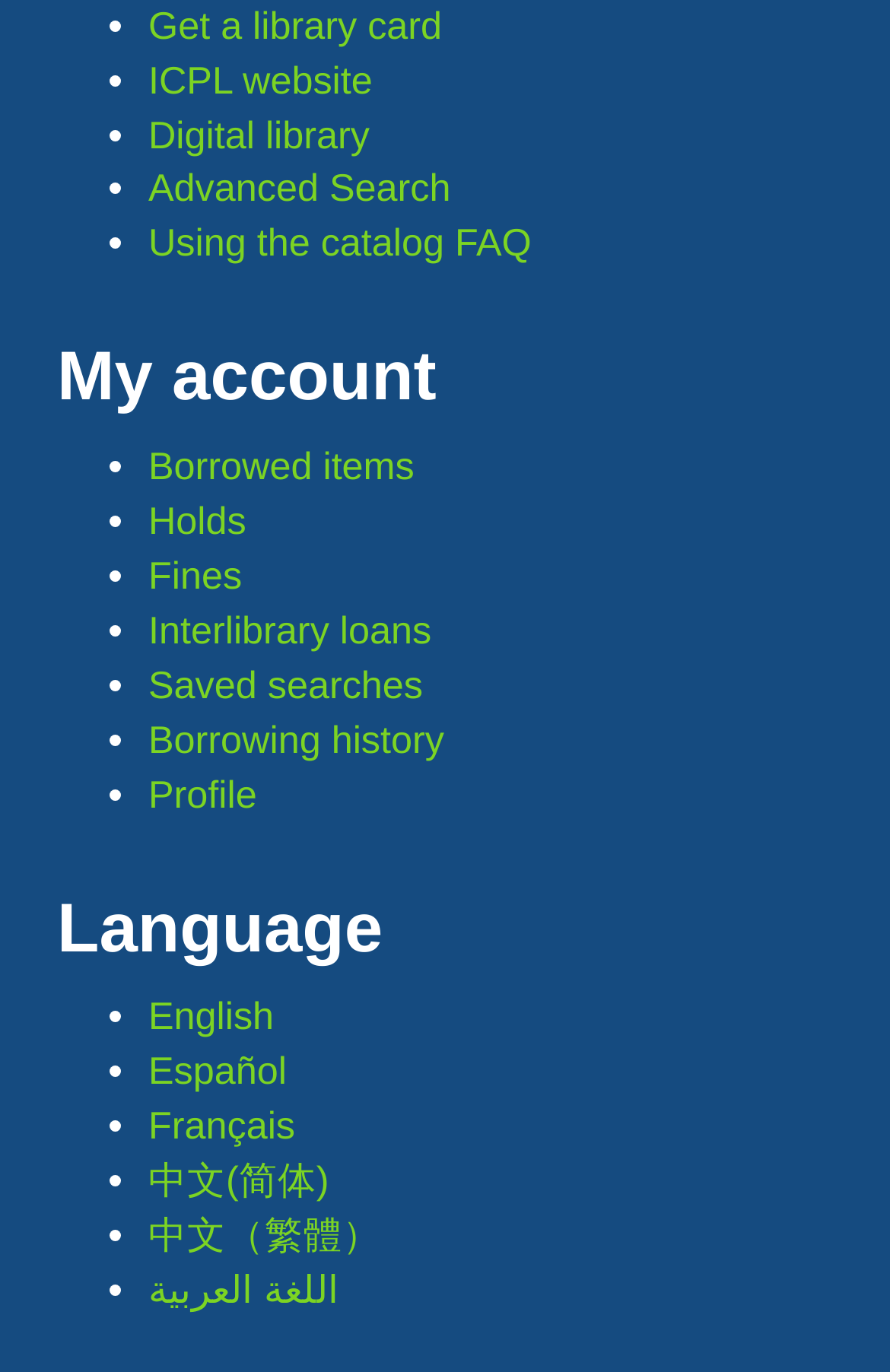Please identify the bounding box coordinates of the region to click in order to complete the given instruction: "Switch to English language". The coordinates should be four float numbers between 0 and 1, i.e., [left, top, right, bottom].

[0.167, 0.725, 0.308, 0.756]